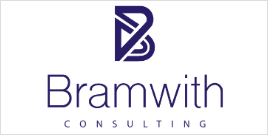What is the shape incorporated into the 'B' logo?
Provide a detailed and extensive answer to the question.

The question asks about the shape incorporated into the 'B' logo. Upon examining the caption, I notice that the 'B' logo is characterized by a modern, stylized 'B' that incorporates geometric elements, which implies a sense of dynamism and modernity. Therefore, the answer is 'geometric'.